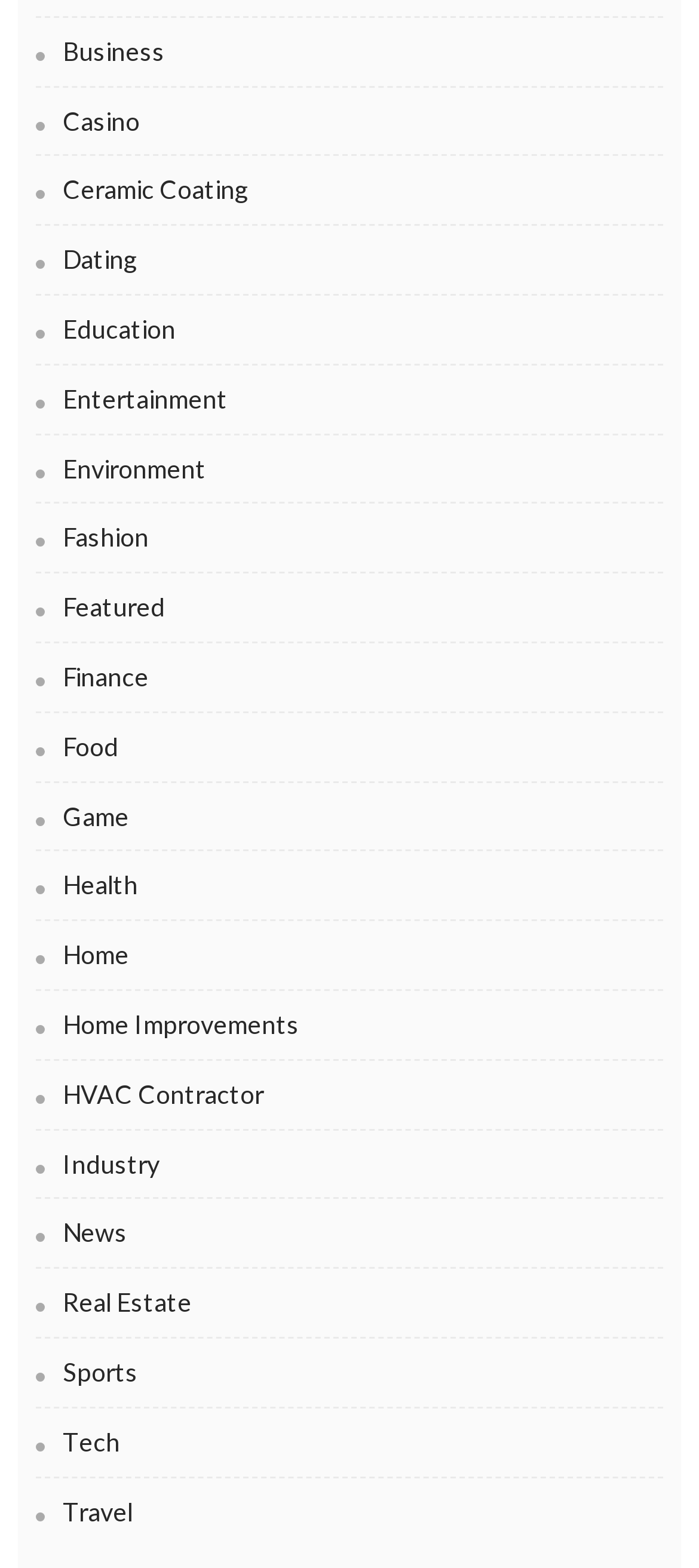Is there a 'Food' category on this webpage?
Based on the visual, give a brief answer using one word or a short phrase.

Yes